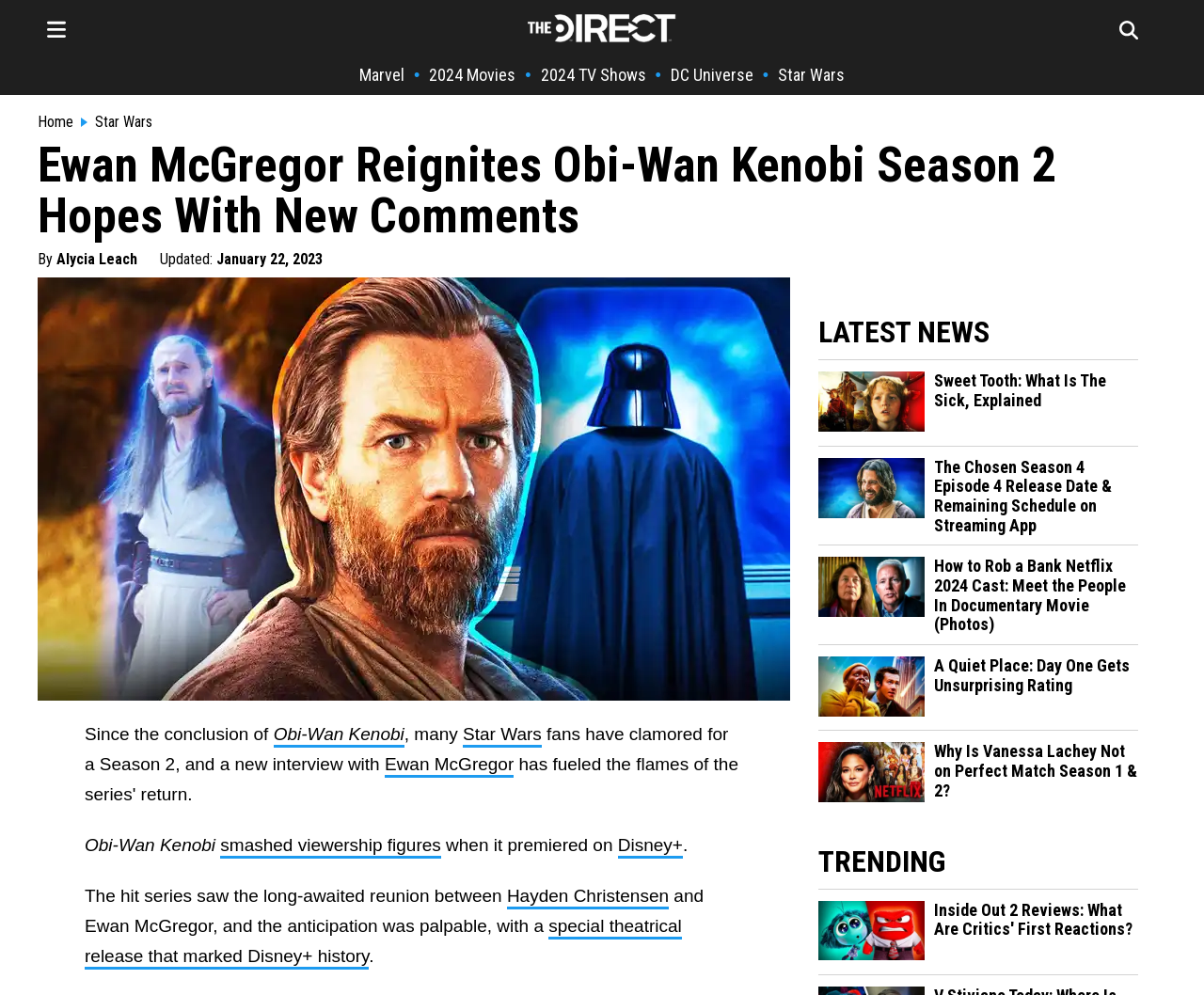Give a one-word or phrase response to the following question: What is the name of the website?

The Direct